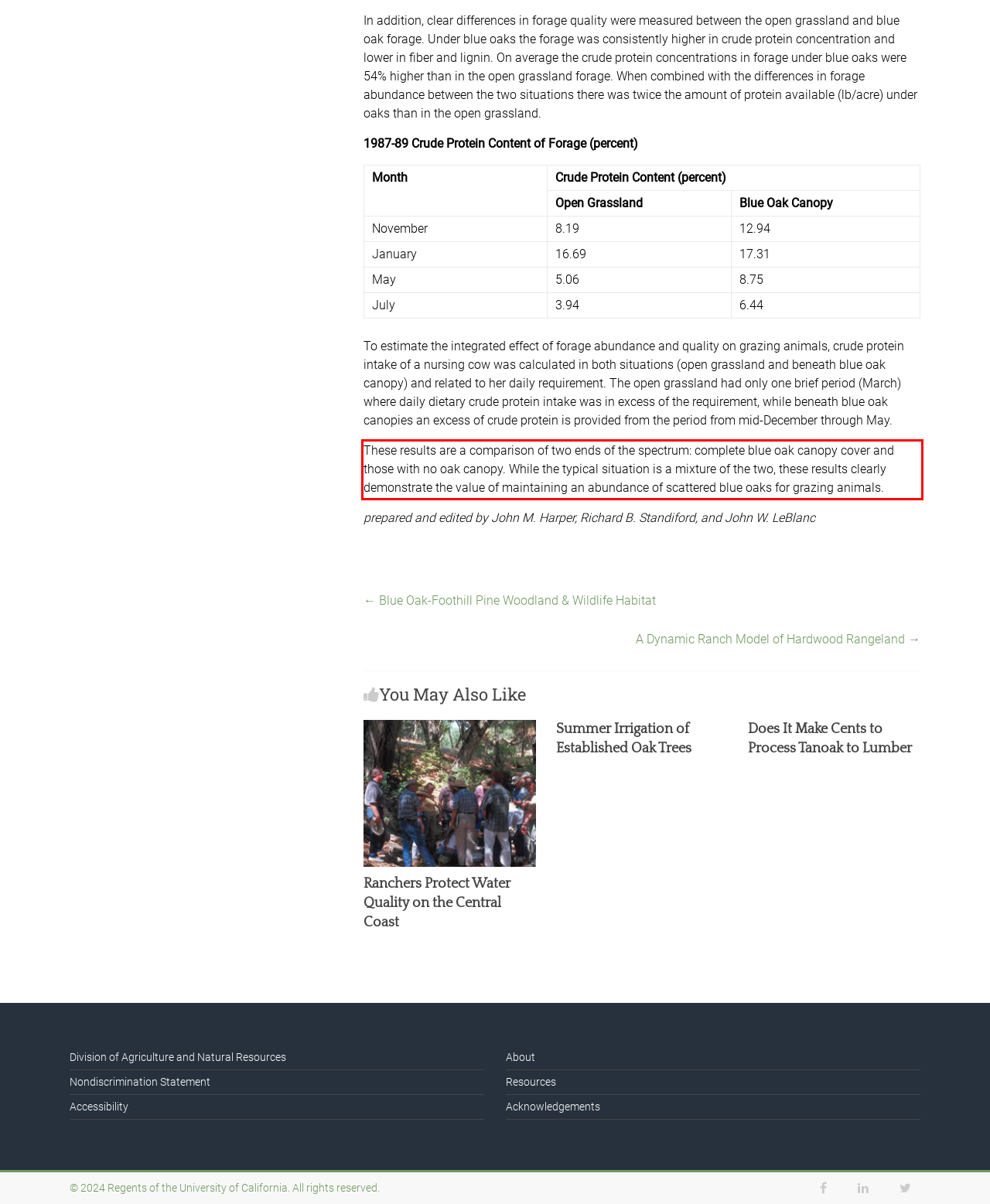You are given a screenshot showing a webpage with a red bounding box. Perform OCR to capture the text within the red bounding box.

These results are a comparison of two ends of the spectrum: complete blue oak canopy cover and those with no oak canopy. While the typical situation is a mixture of the two, these results clearly demonstrate the value of maintaining an abundance of scattered blue oaks for grazing animals.